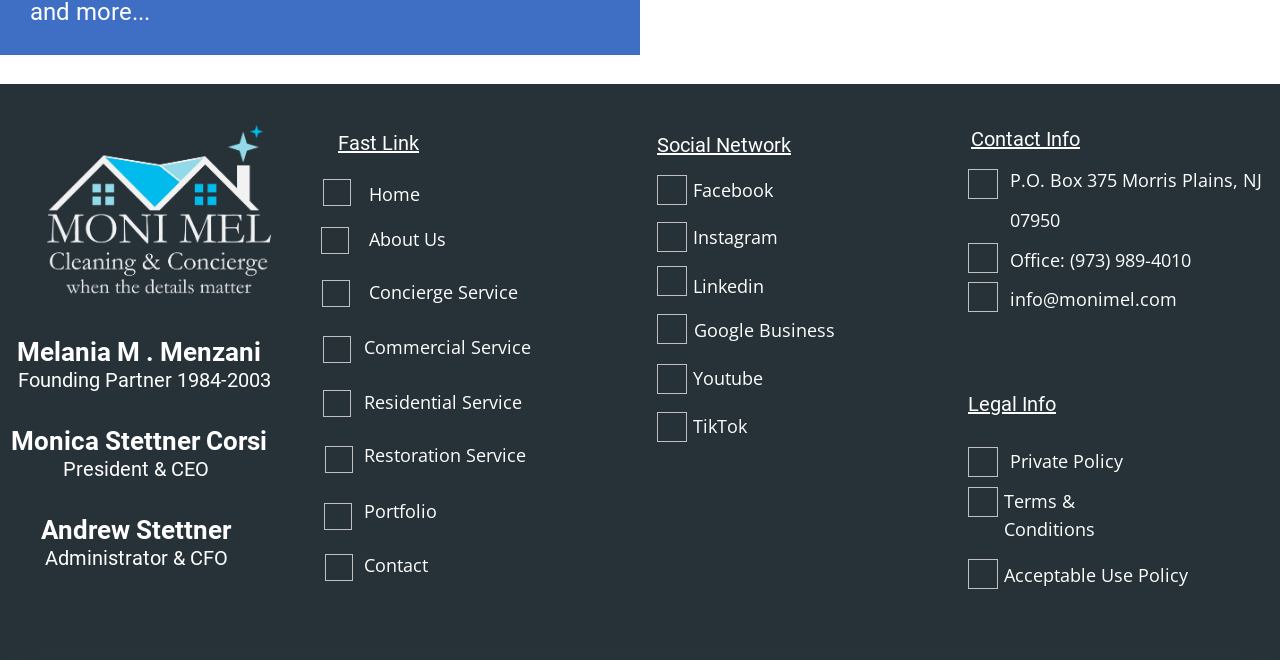What is the address of the company? Observe the screenshot and provide a one-word or short phrase answer.

P.O. Box 375 Morris Plains, NJ 07950